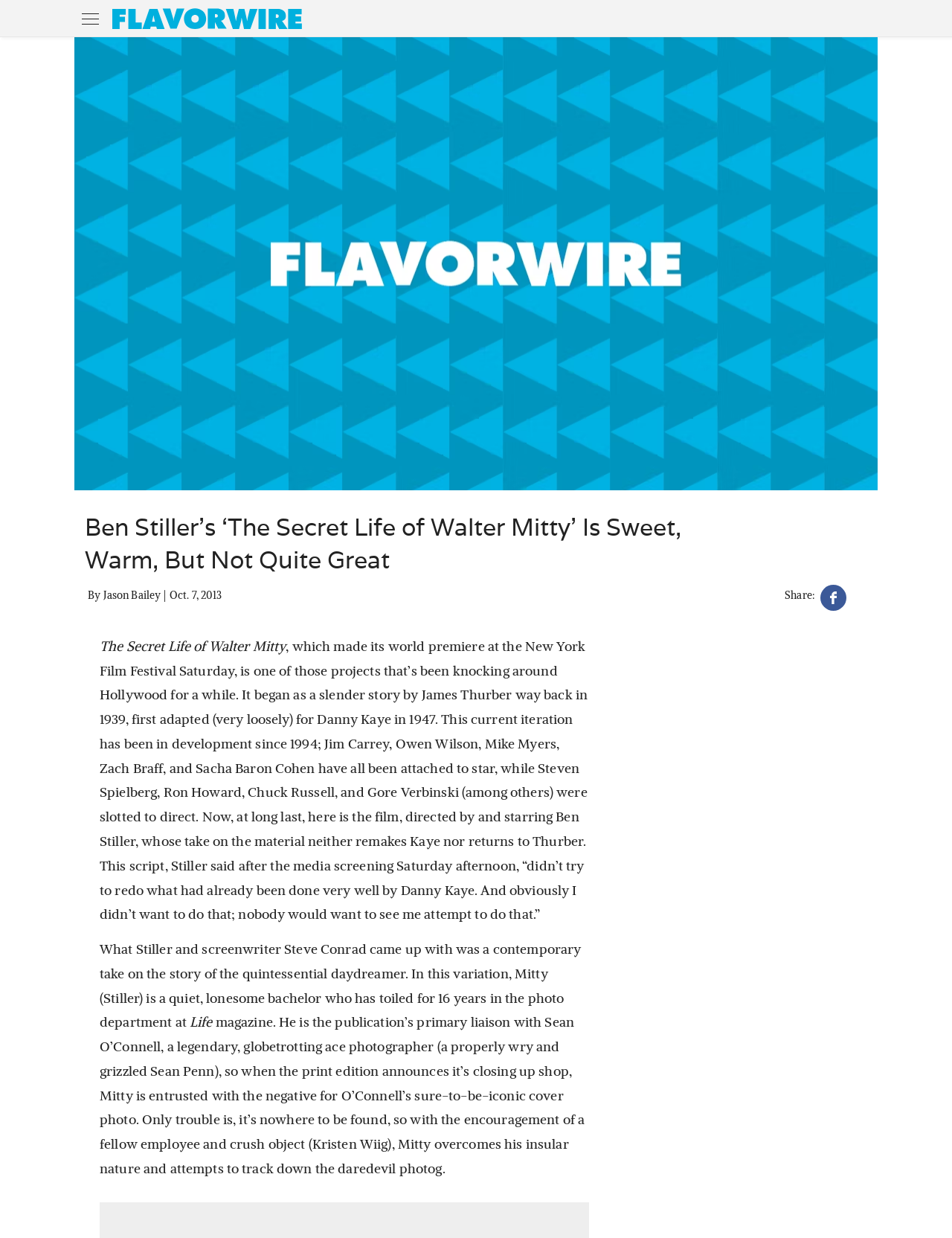Who is the director of the movie?
From the screenshot, supply a one-word or short-phrase answer.

Ben Stiller